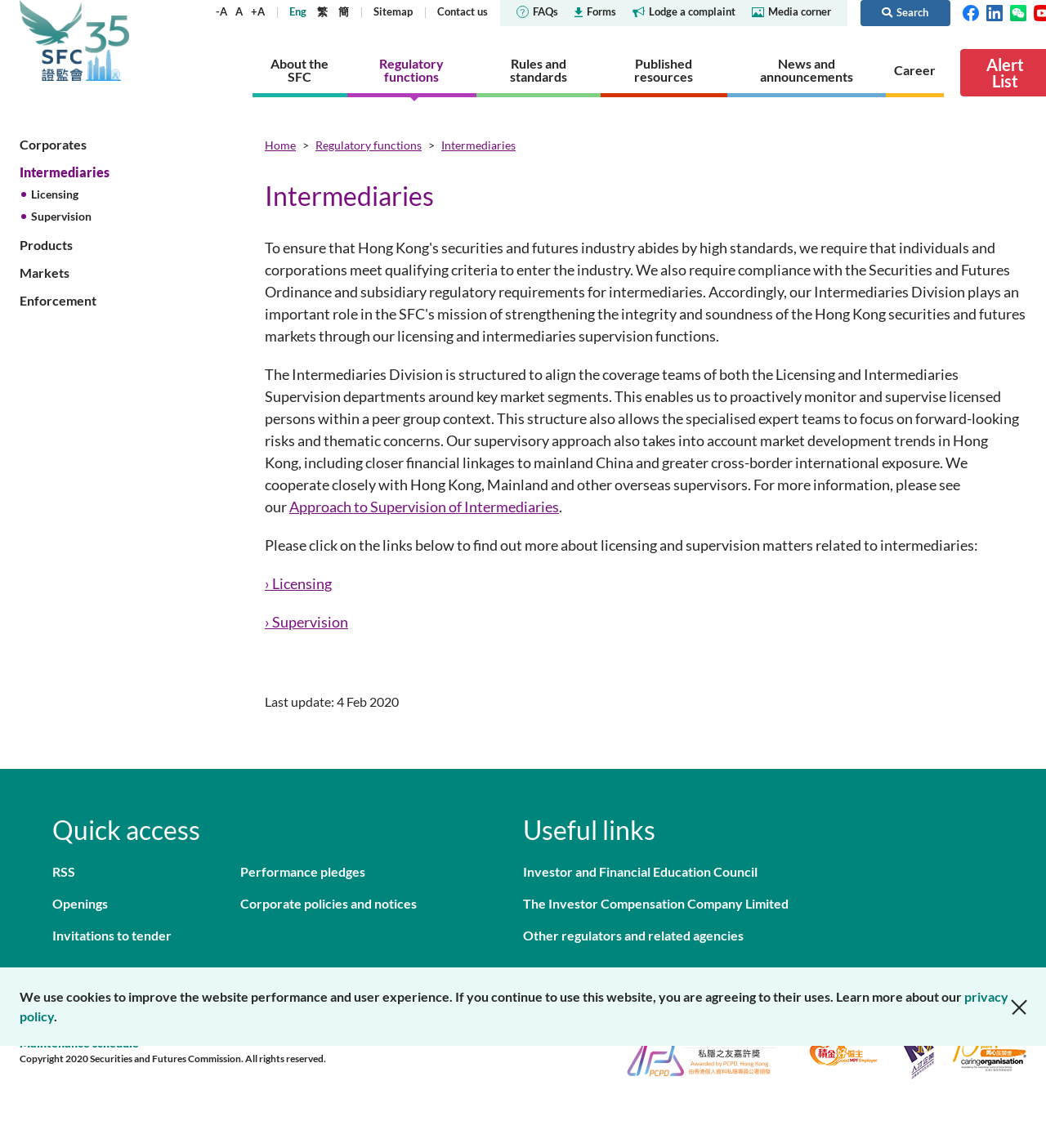What is the purpose of the 'Sitemap' link?
Deliver a detailed and extensive answer to the question.

I inferred this answer by considering the typical purpose of a 'Sitemap' link on a website. It is usually used to help users navigate the website and find specific pages or sections.